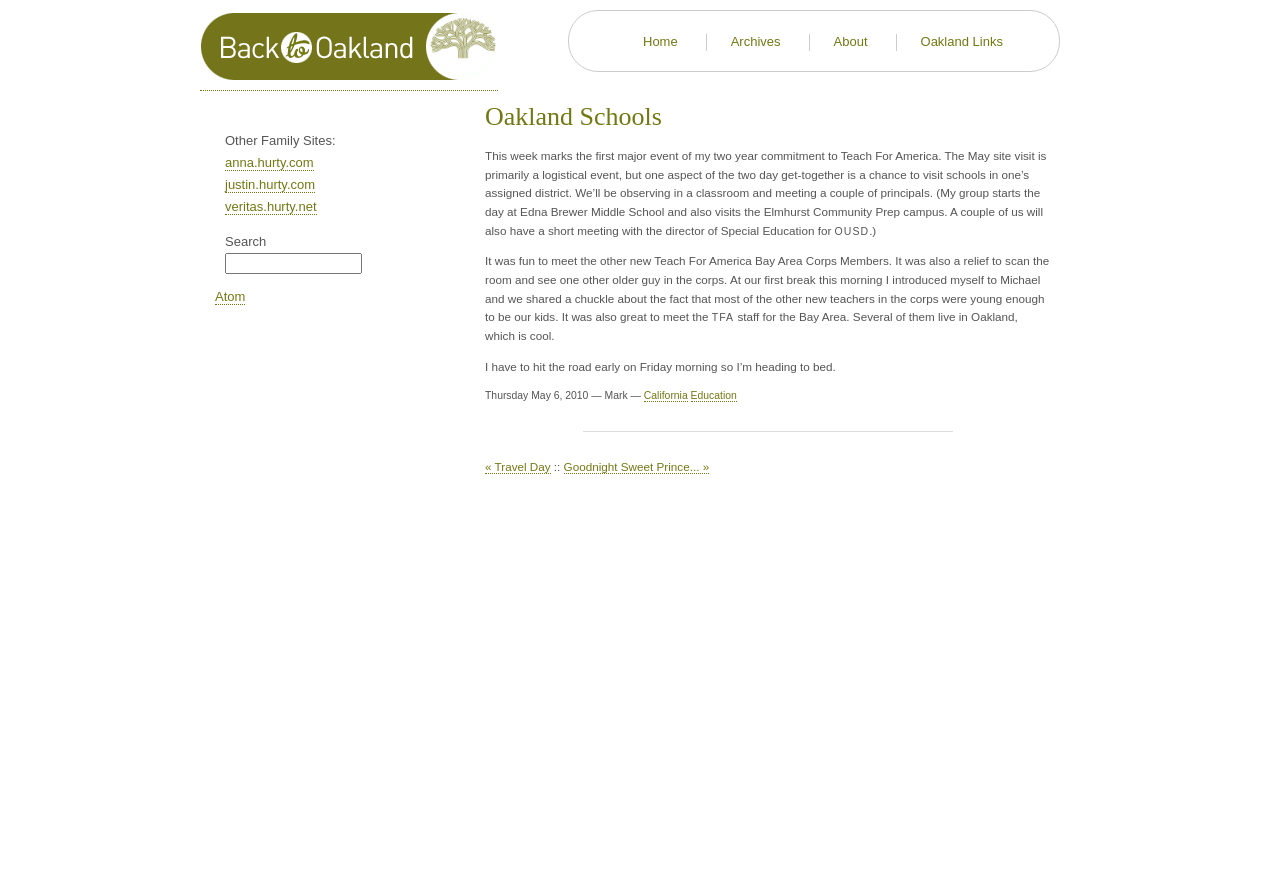Locate the bounding box coordinates of the item that should be clicked to fulfill the instruction: "go back to oakland".

[0.156, 0.084, 0.389, 0.102]